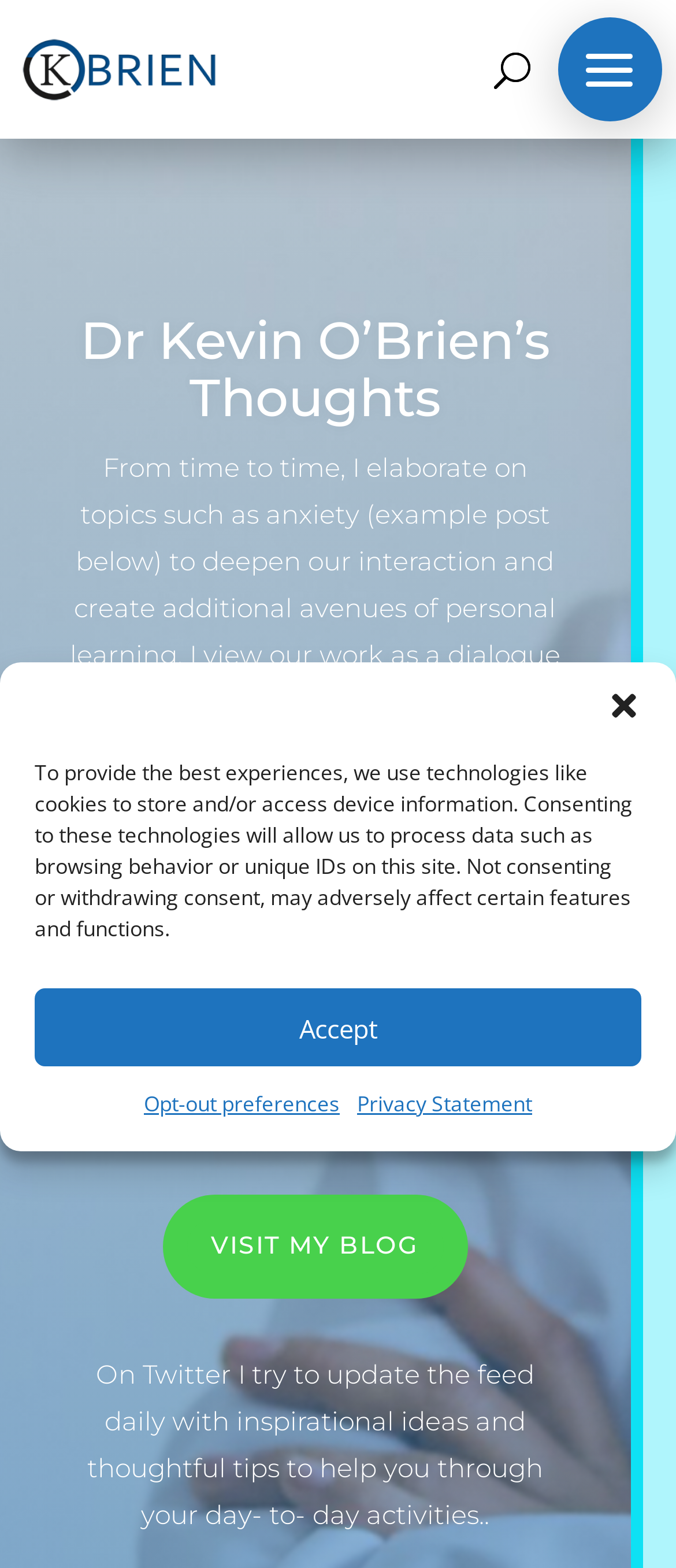What is the author's profession?
Give a comprehensive and detailed explanation for the question.

The author's profession can be inferred from the text on the webpage, which addresses the author as 'Dr Kevin O'Brien' and mentions their thoughts and writings, suggesting that they are a doctor or a professional in a related field.